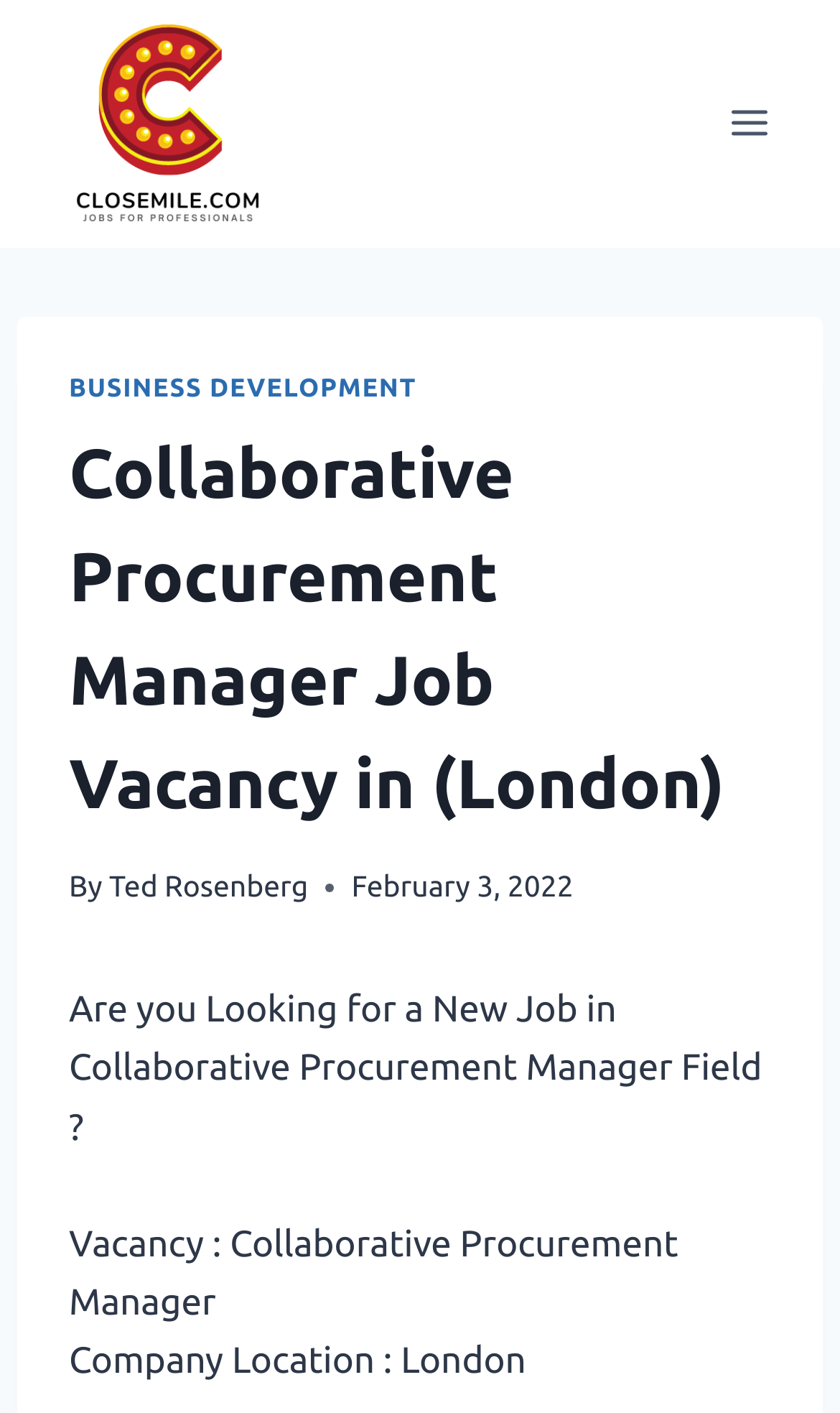Provide a single word or phrase answer to the question: 
When was the job vacancy posted?

February 3, 2022